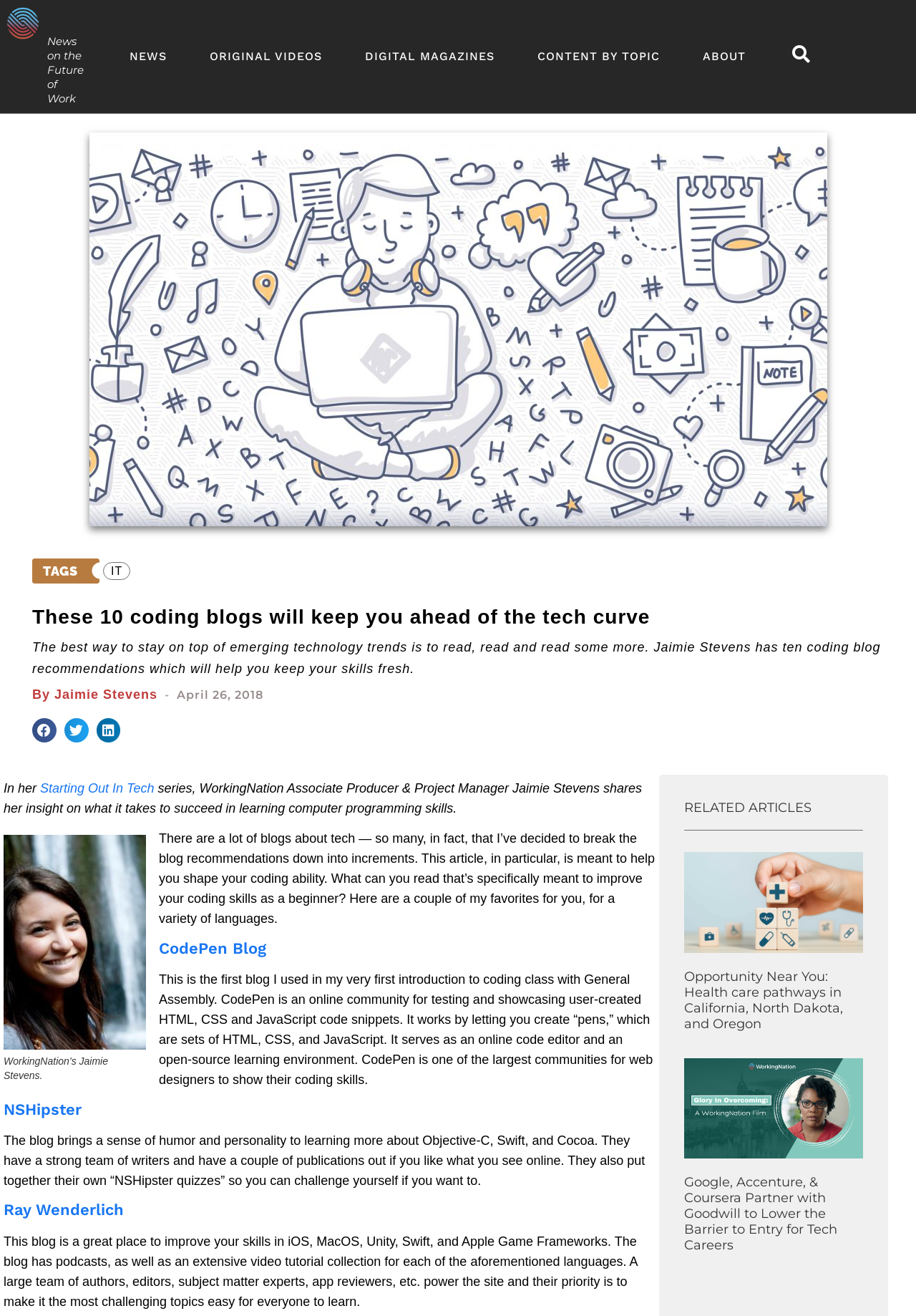Please find the bounding box coordinates of the element that you should click to achieve the following instruction: "Read the article 'CodePen Blog'". The coordinates should be presented as four float numbers between 0 and 1: [left, top, right, bottom].

[0.173, 0.714, 0.291, 0.727]